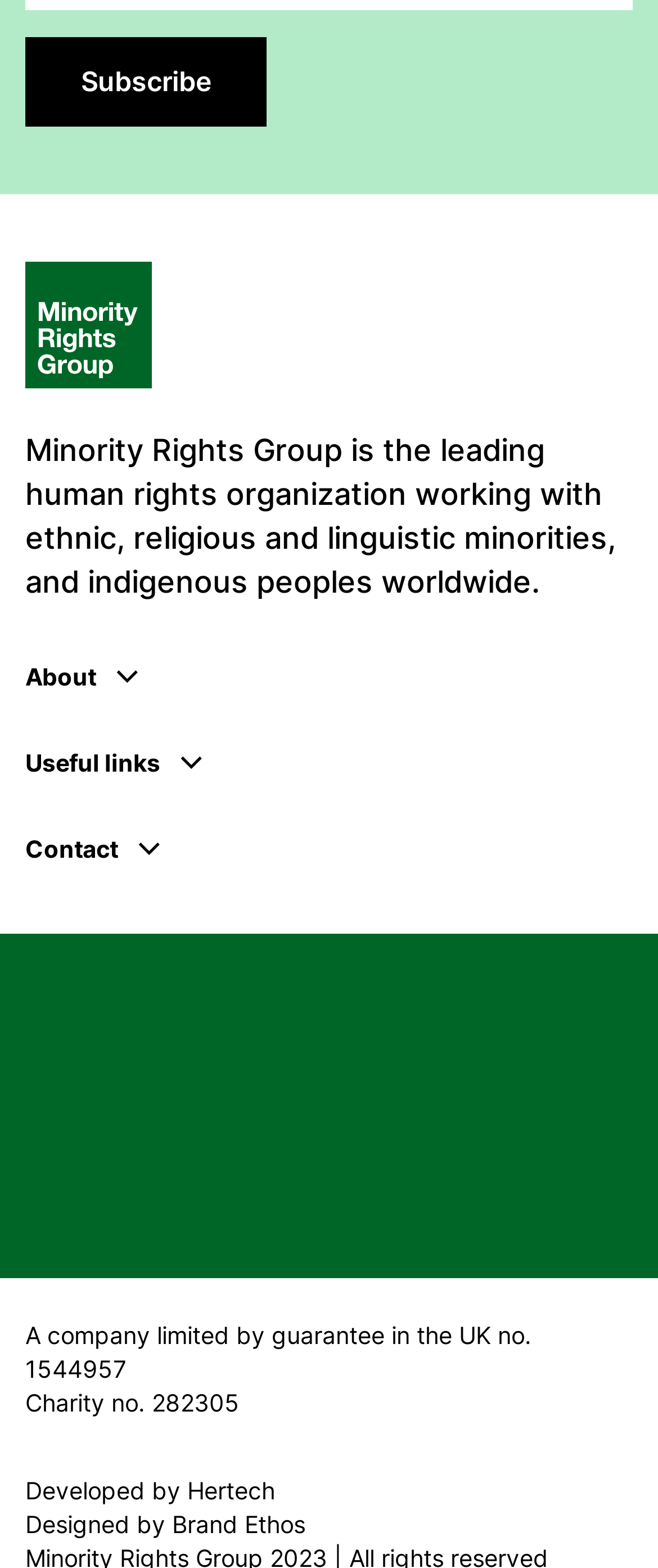Using the webpage screenshot, find the UI element described by What we do. Provide the bounding box coordinates in the format (top-left x, top-left y, bottom-right x, bottom-right y), ensuring all values are floating point numbers between 0 and 1.

[0.038, 0.525, 0.238, 0.543]